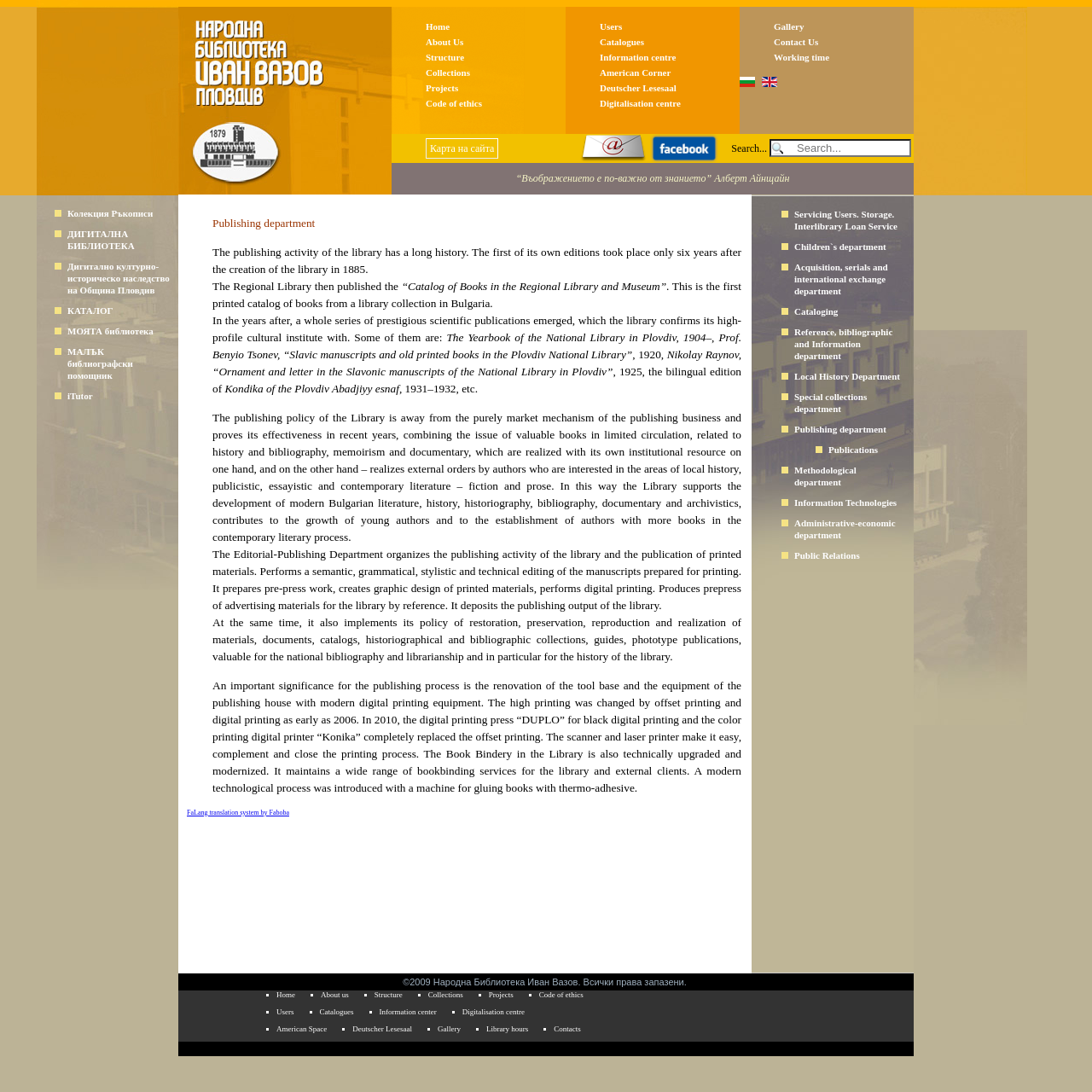Specify the bounding box coordinates for the region that must be clicked to perform the given instruction: "Contact Us".

[0.709, 0.034, 0.749, 0.043]